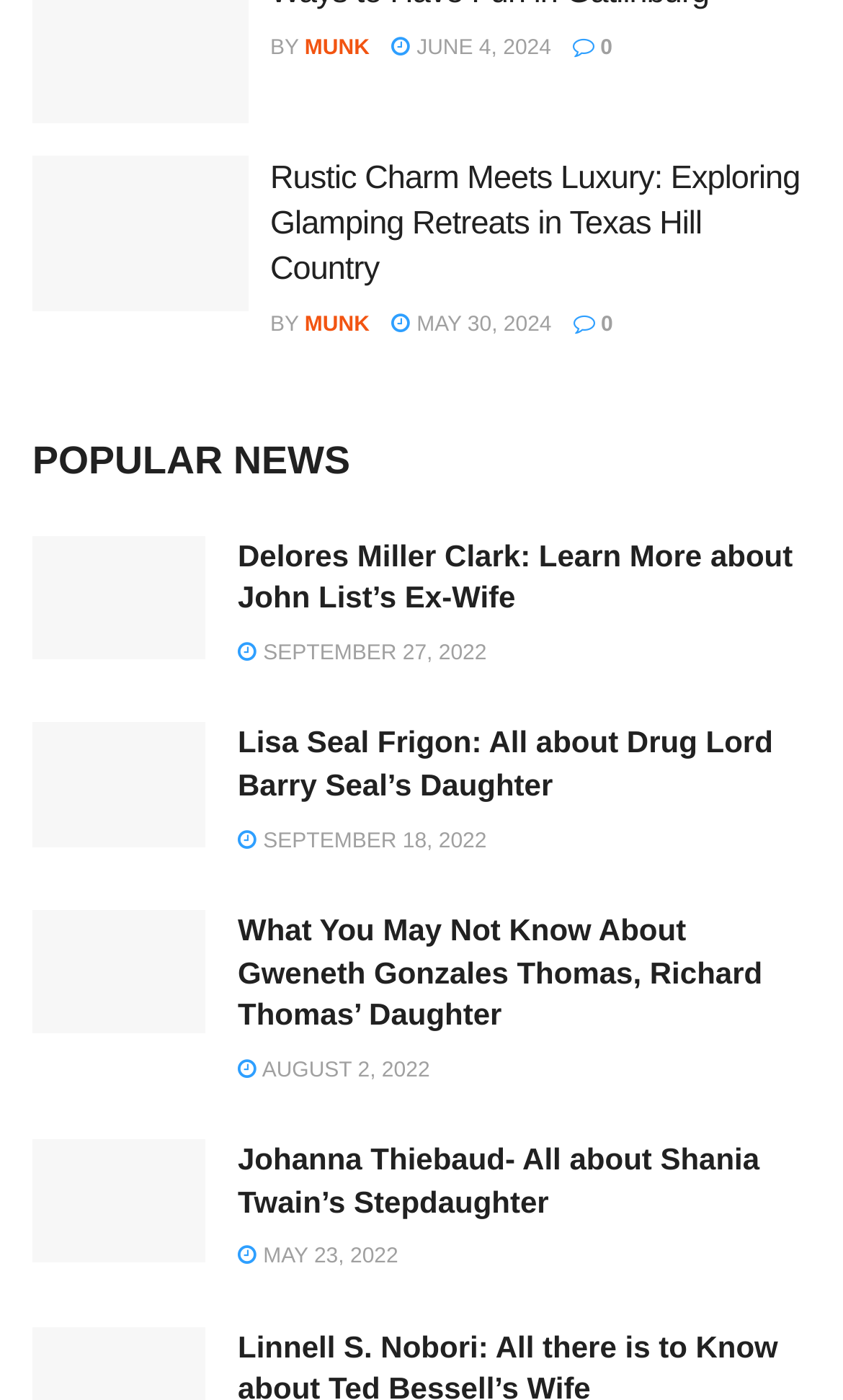Please specify the bounding box coordinates for the clickable region that will help you carry out the instruction: "Read 'Rustic Charm Meets Luxury: Exploring Glamping Retreats in Texas Hill Country'".

[0.321, 0.112, 0.962, 0.209]